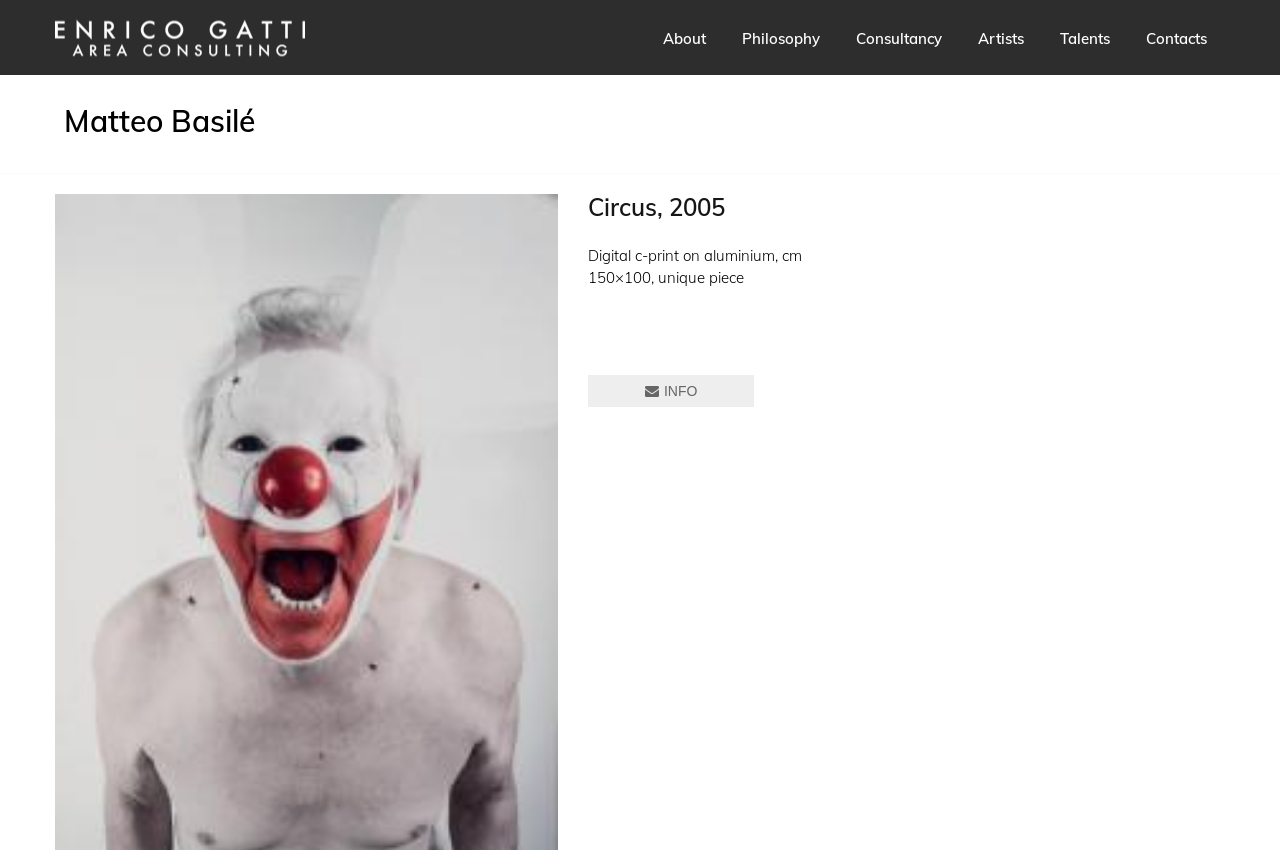Identify the bounding box coordinates of the area you need to click to perform the following instruction: "view info about Circus, 2005".

[0.46, 0.441, 0.589, 0.479]